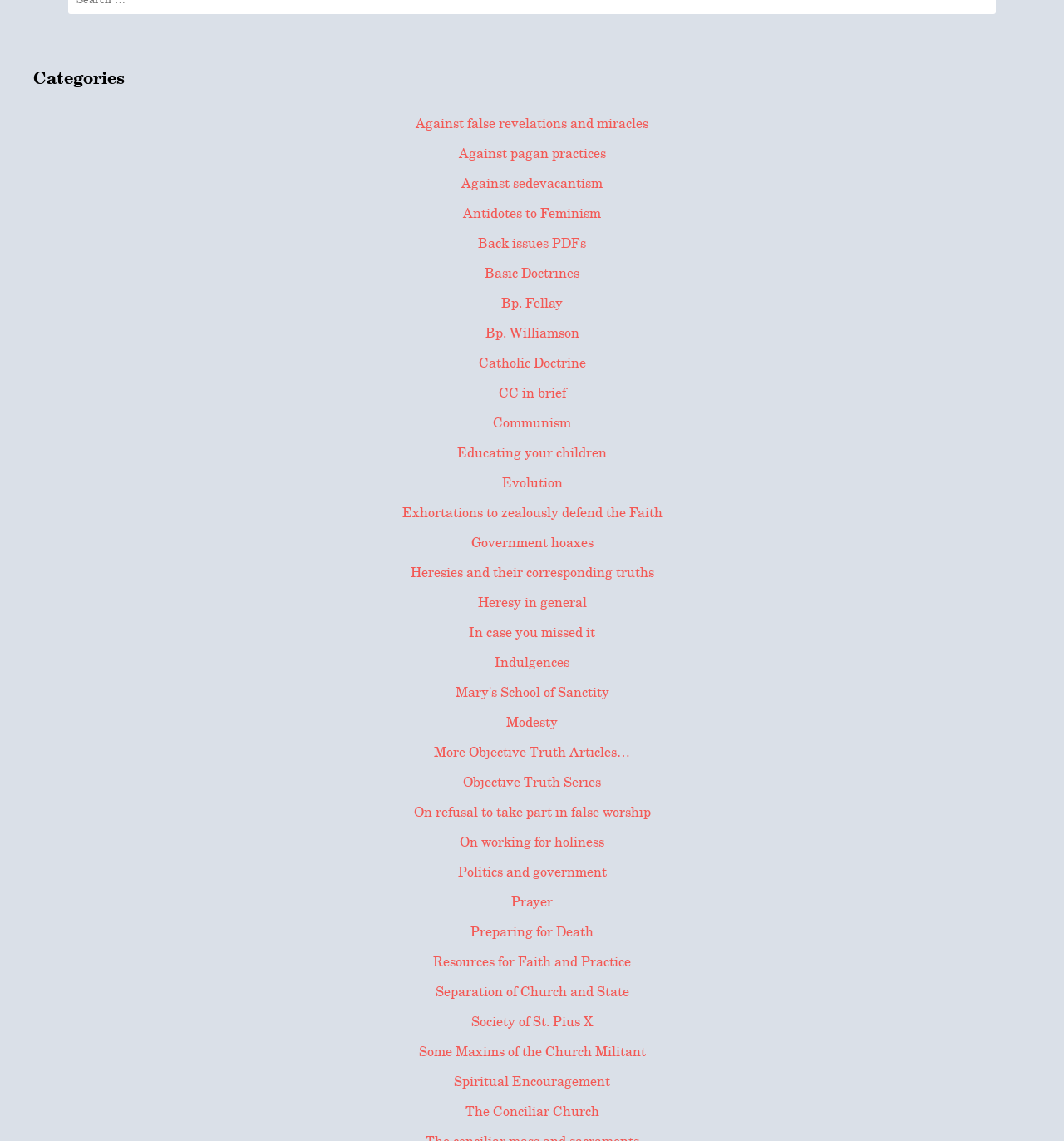Identify the bounding box coordinates of the section to be clicked to complete the task described by the following instruction: "Click on 'Against false revelations and miracles'". The coordinates should be four float numbers between 0 and 1, formatted as [left, top, right, bottom].

[0.391, 0.101, 0.609, 0.116]